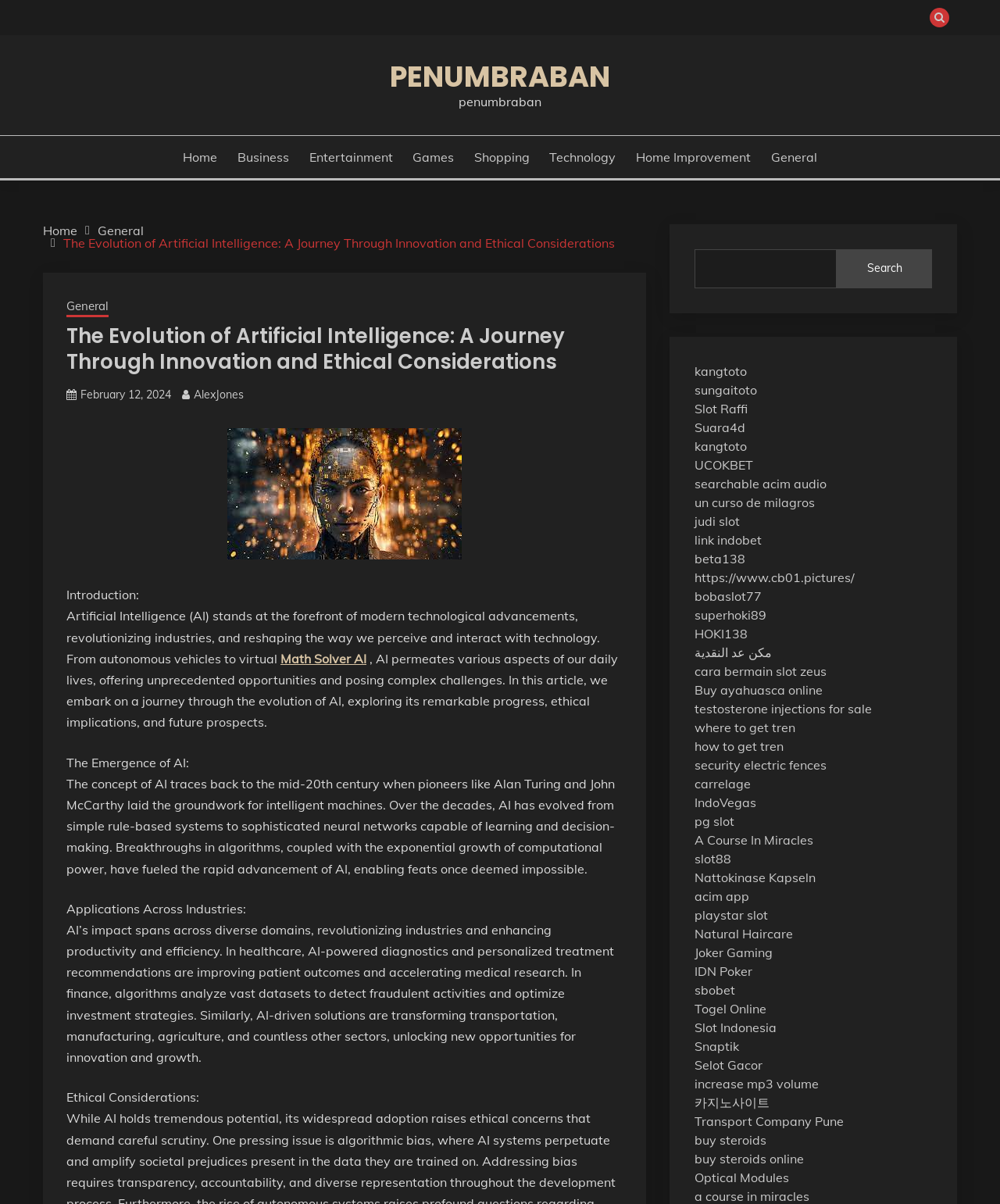Respond with a single word or phrase:
What is the date of the article?

February 12, 2024